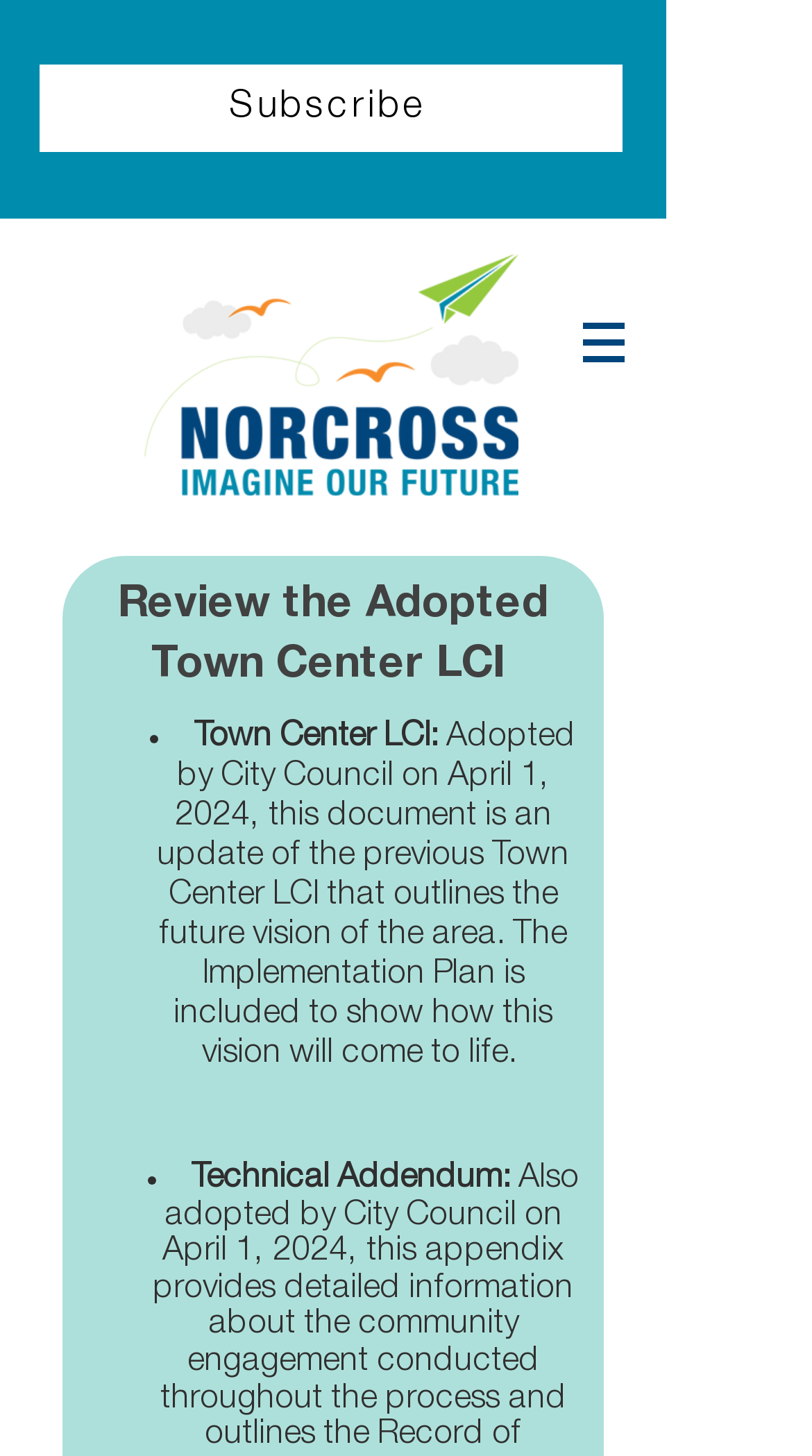Given the webpage screenshot and the description, determine the bounding box coordinates (top-left x, top-left y, bottom-right x, bottom-right y) that define the location of the UI element matching this description: Subscribe

[0.049, 0.044, 0.767, 0.104]